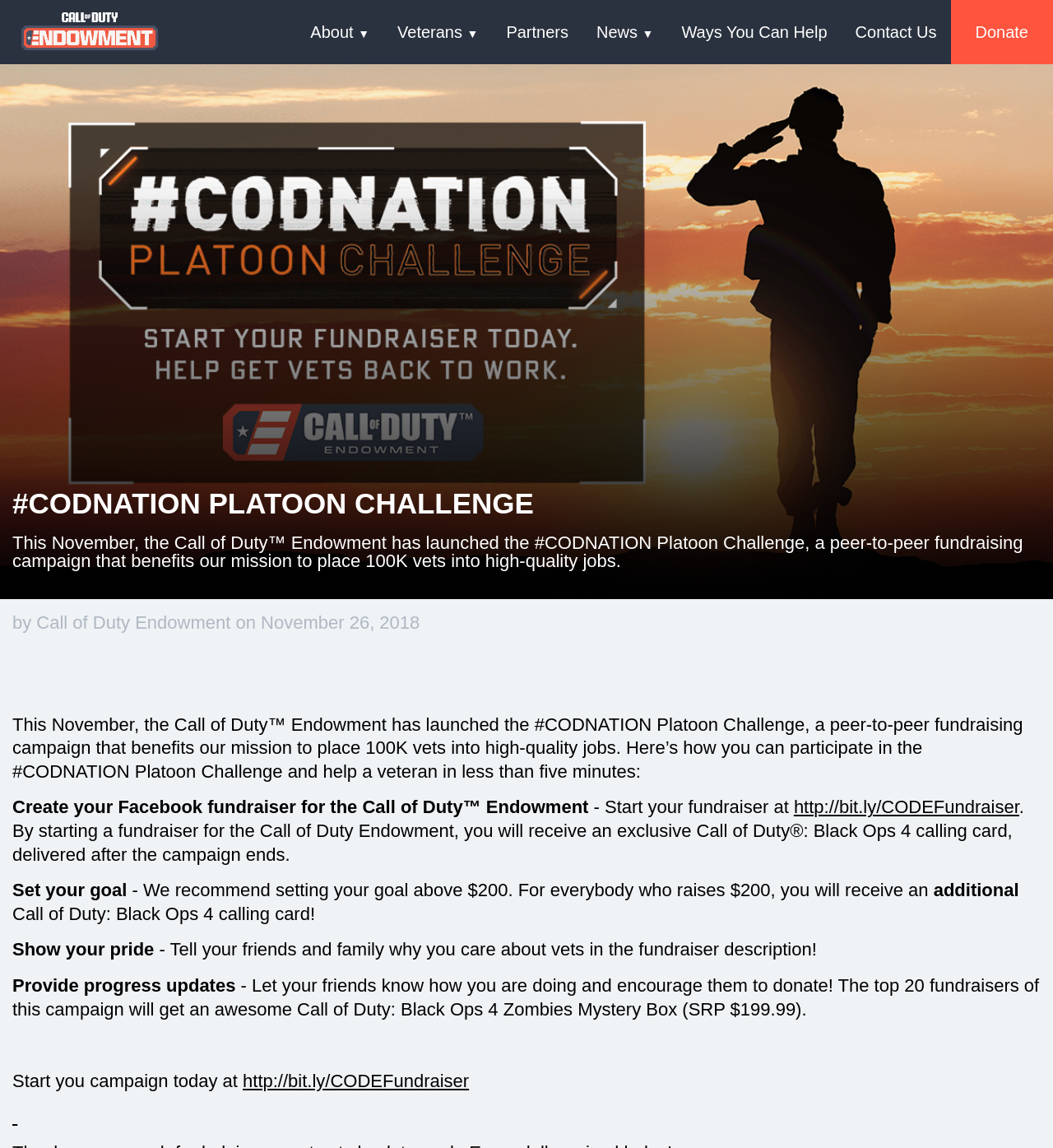What is the purpose of the #CODNATION Platoon Challenge?
Look at the image and answer the question with a single word or phrase.

To place 100K vets into high-quality jobs